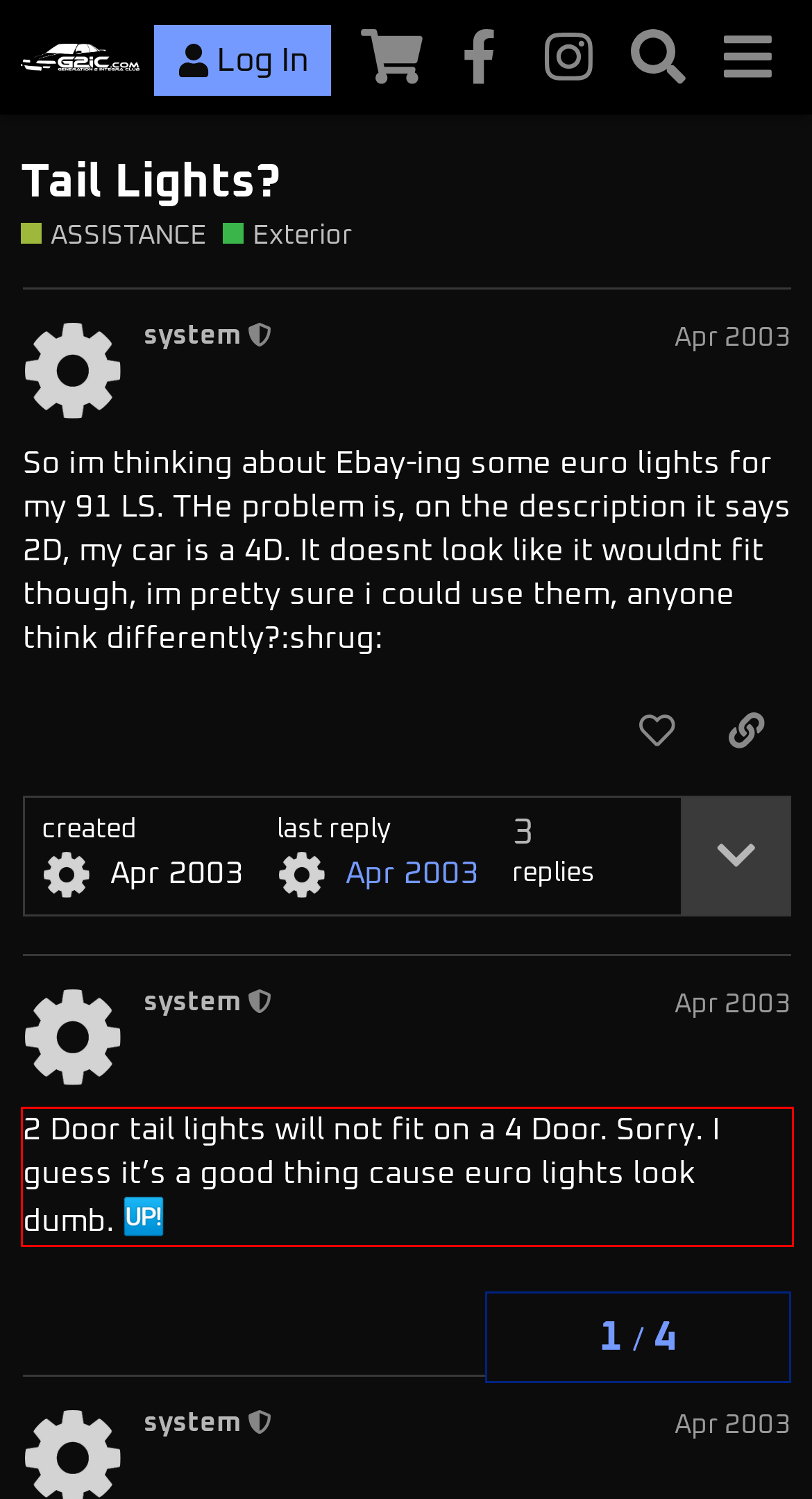Please extract the text content within the red bounding box on the webpage screenshot using OCR.

2 Door tail lights will not fit on a 4 Door. Sorry. I guess it’s a good thing cause euro lights look dumb.